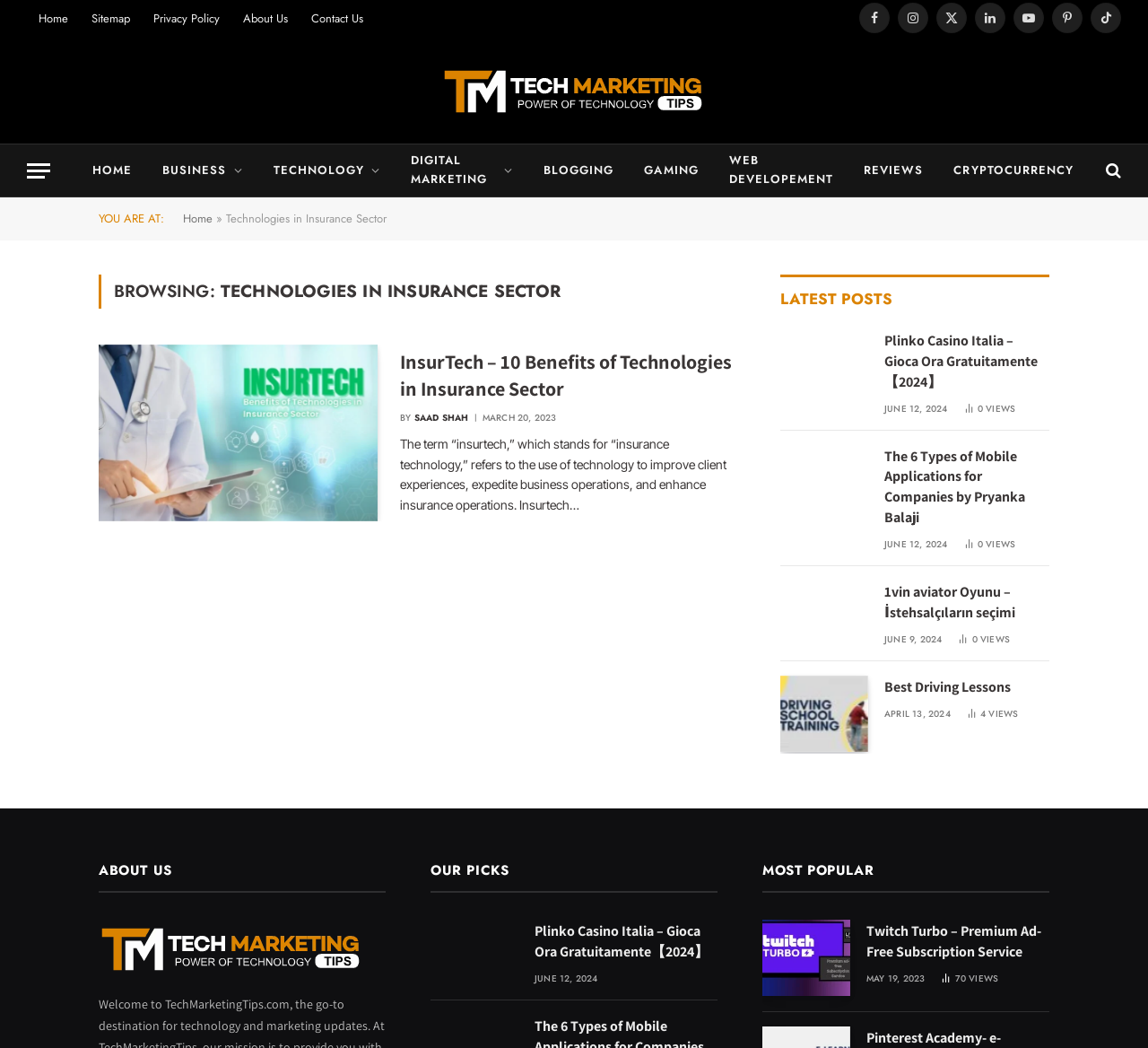Using the elements shown in the image, answer the question comprehensively: What is the category of the article 'InsurTech – 10 Benefits of Technologies in Insurance Sector'?

The article 'InsurTech – 10 Benefits of Technologies in Insurance Sector' is categorized under TECHNOLOGY because it is listed under the TECHNOLOGY category in the menu section of the webpage.